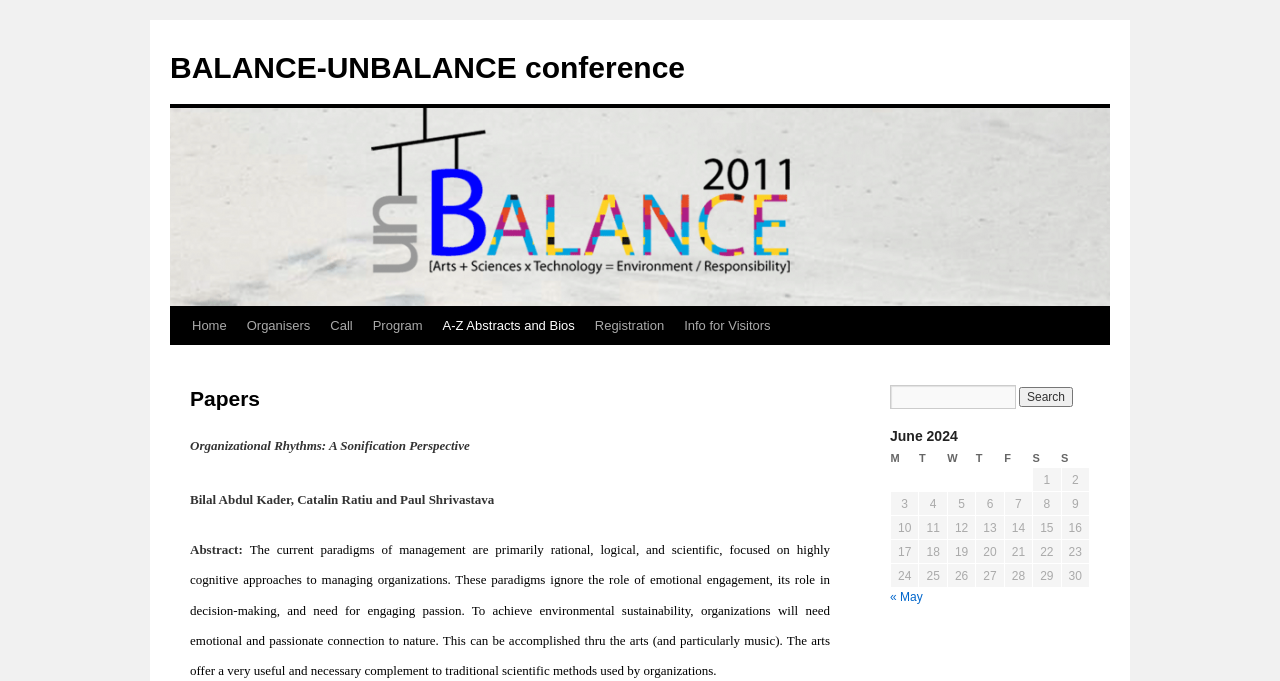What is the navigation section for?
Answer the question with a detailed and thorough explanation.

The navigation section is located at the bottom of the webpage and has a link labeled '« May', suggesting that it is used to navigate to previous and next months, possibly to view the schedule for those months.